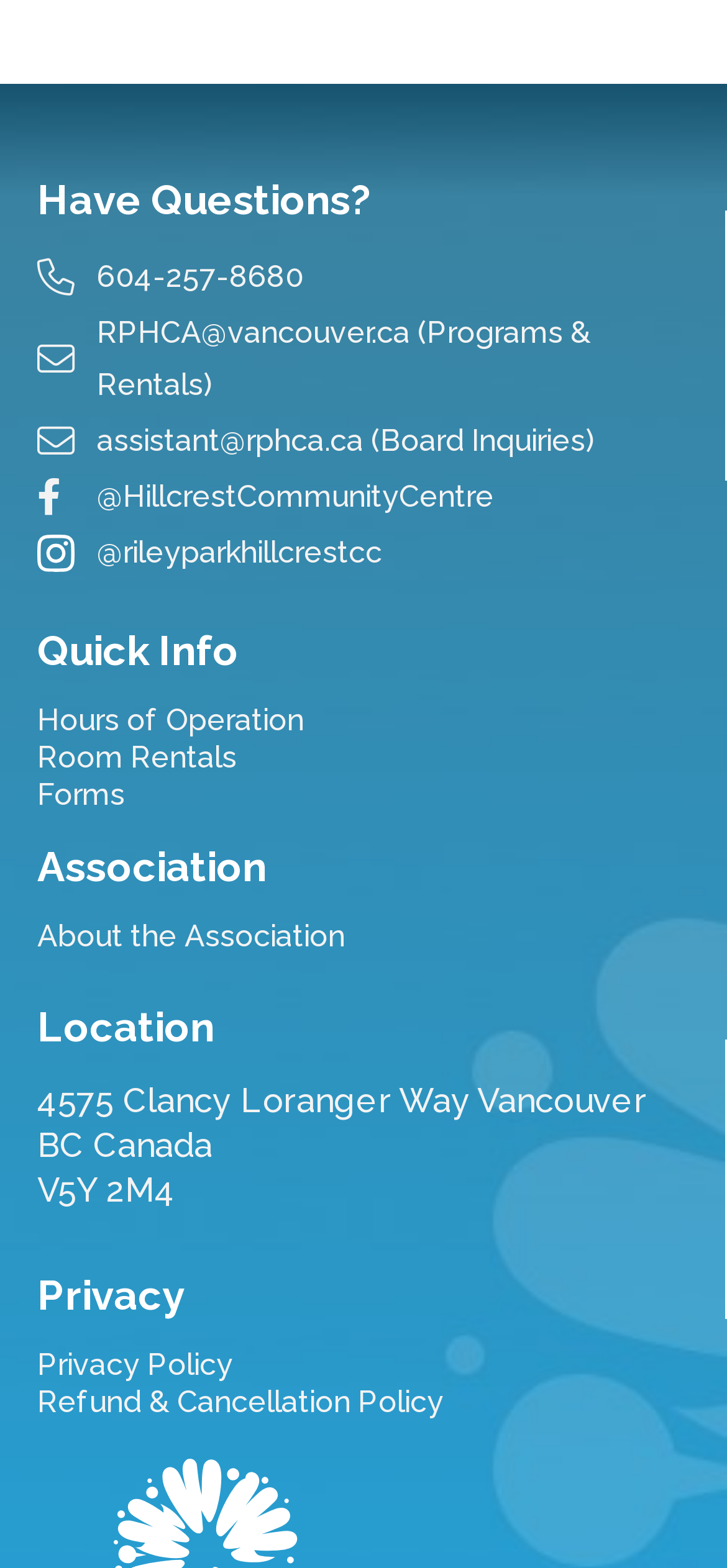What is the address of the community center?
Based on the visual content, answer with a single word or a brief phrase.

4575 Clancy Loranger Way